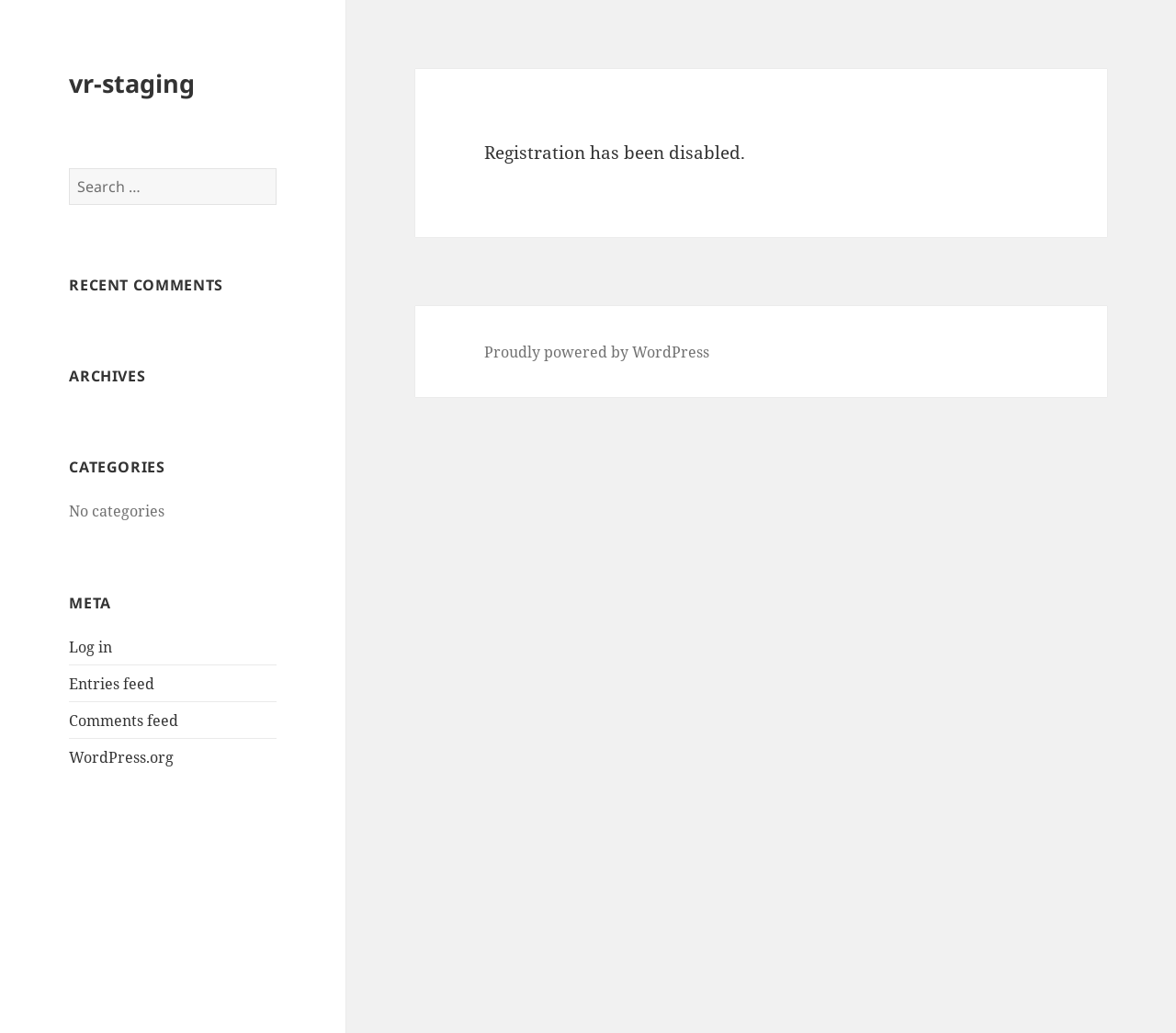Bounding box coordinates are specified in the format (top-left x, top-left y, bottom-right x, bottom-right y). All values are floating point numbers bounded between 0 and 1. Please provide the bounding box coordinate of the region this sentence describes: Proudly powered by WordPress

[0.412, 0.331, 0.603, 0.351]